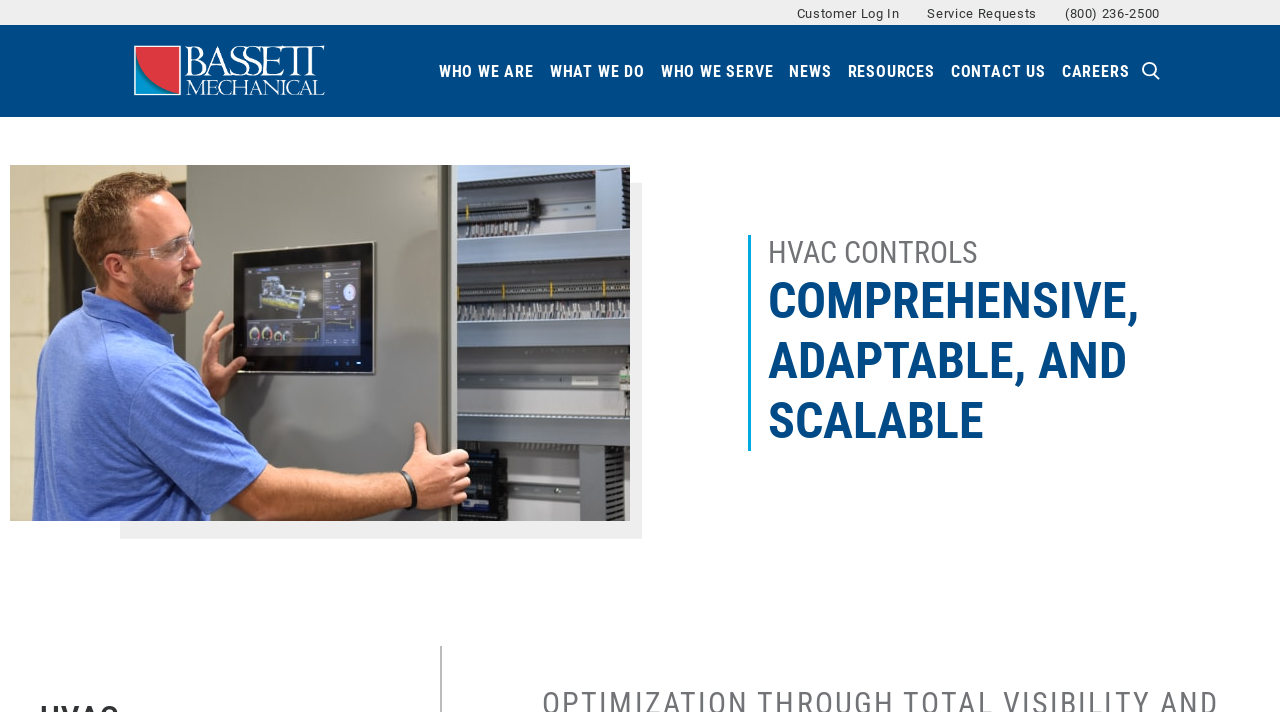Identify the bounding box for the UI element described as: "Careers". The coordinates should be four float numbers between 0 and 1, i.e., [left, top, right, bottom].

[0.83, 0.086, 0.882, 0.116]